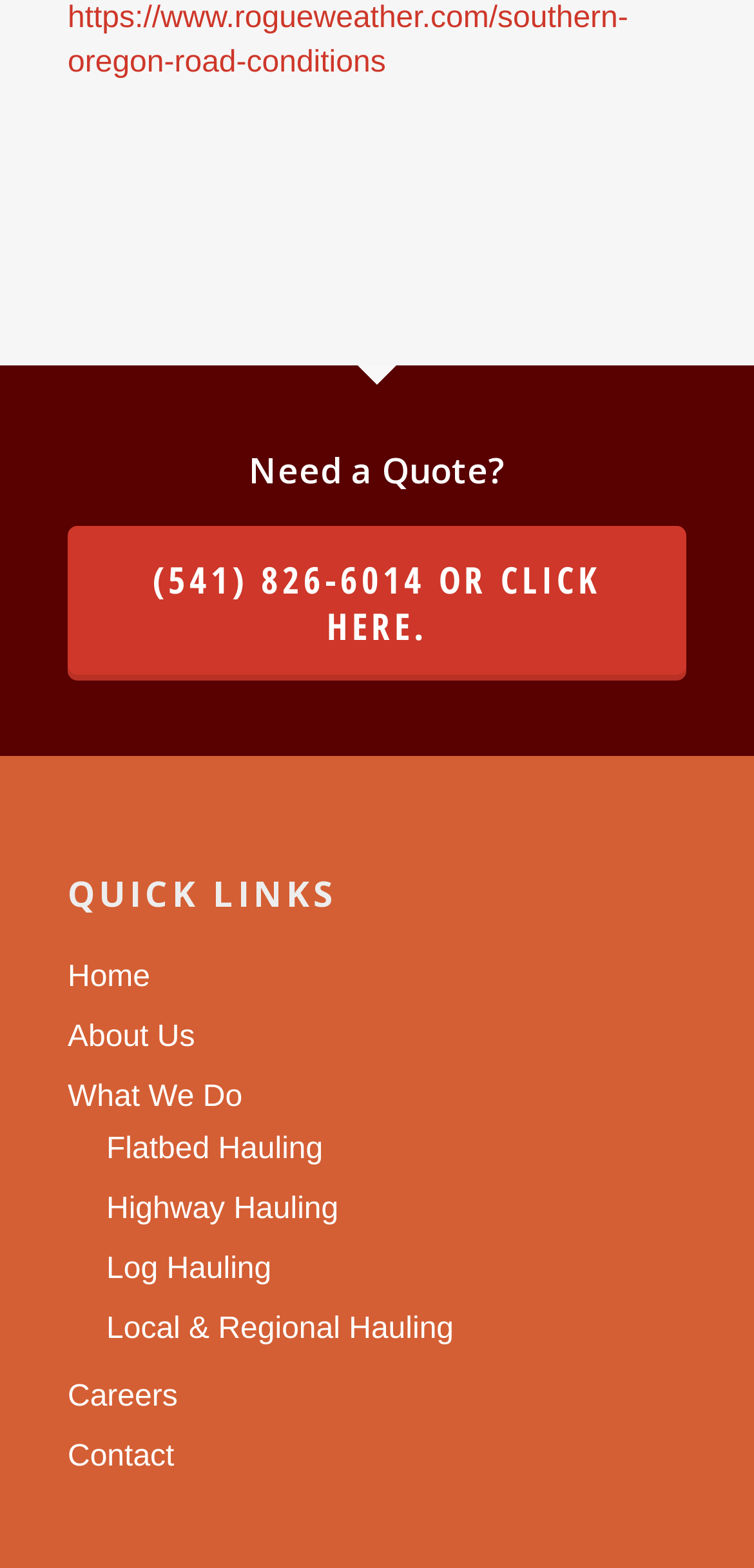Extract the bounding box coordinates of the UI element described: "(541) 826-6014 or click here.". Provide the coordinates in the format [left, top, right, bottom] with values ranging from 0 to 1.

[0.09, 0.336, 0.91, 0.435]